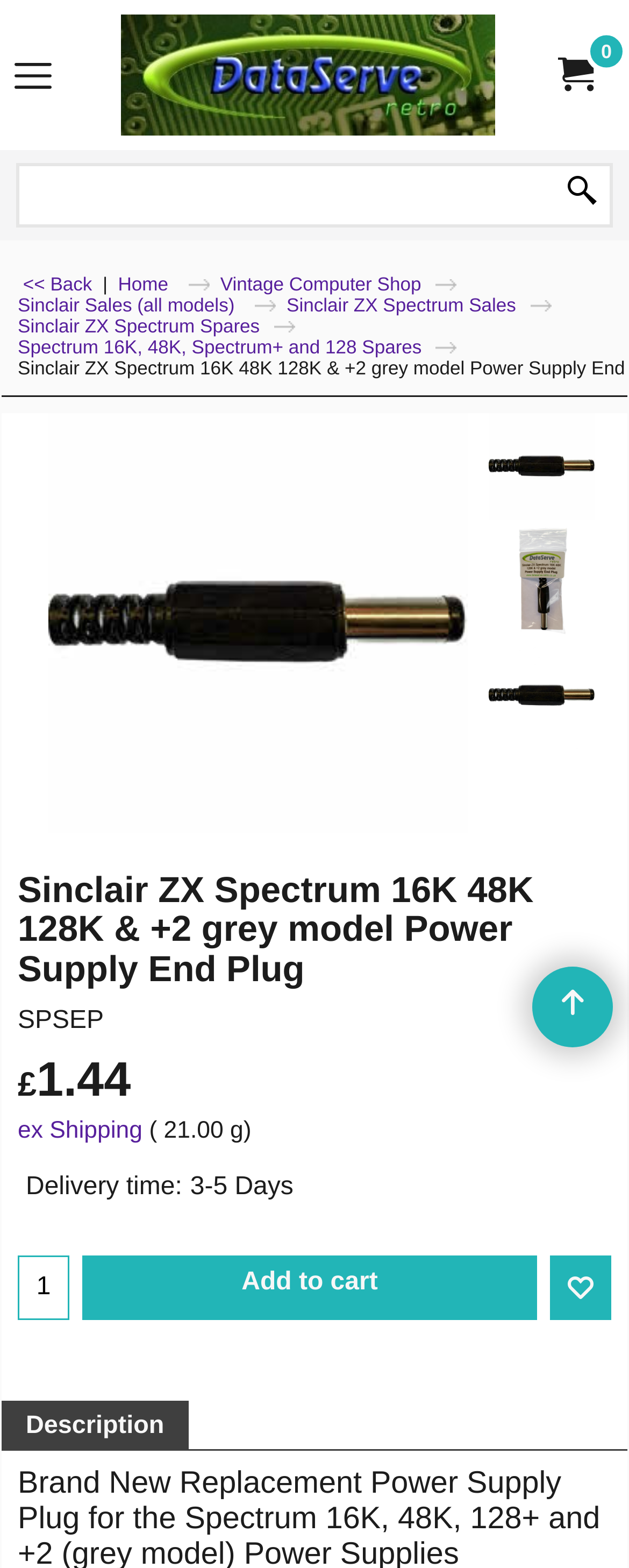What is the function of the button with a cart icon?
Using the image, provide a detailed and thorough answer to the question.

I found the function of the button by looking at the text associated with it, which is 'Add to cart'. This button likely allows users to add the power supply end plug to their shopping cart.